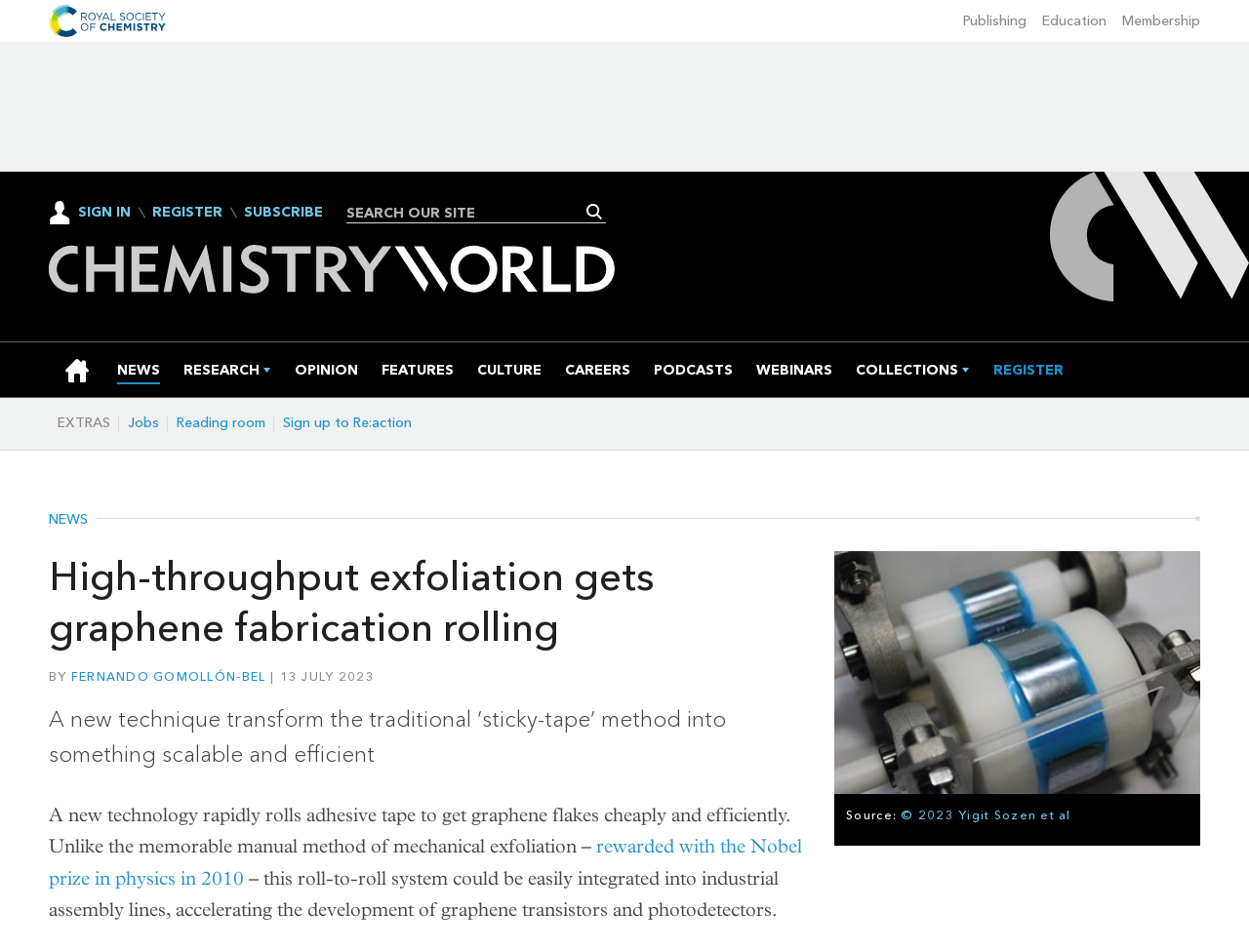Determine the main heading of the webpage and generate its text.

High-throughput exfoliation gets graphene fabrication rolling